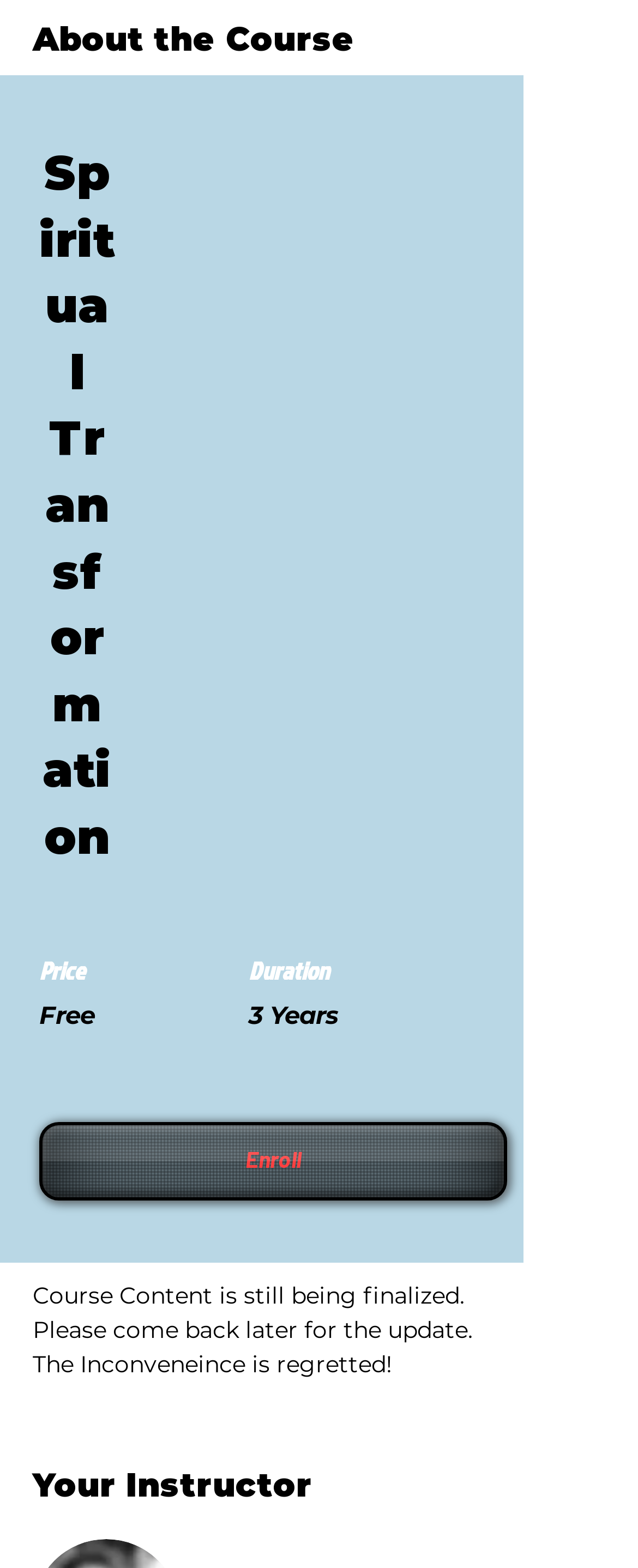Determine the bounding box coordinates for the HTML element mentioned in the following description: "Enroll". The coordinates should be a list of four floats ranging from 0 to 1, represented as [left, top, right, bottom].

[0.062, 0.715, 0.795, 0.765]